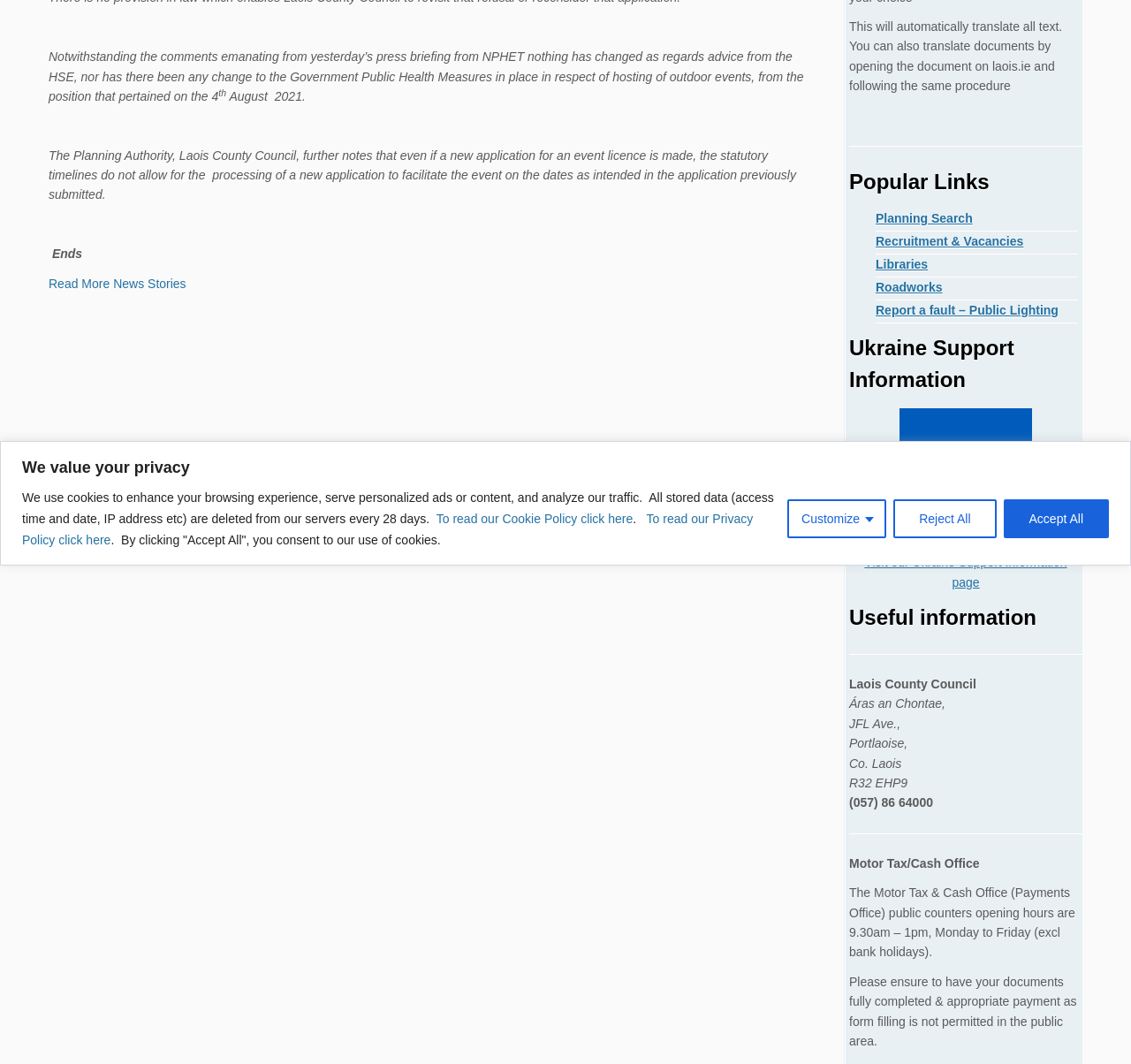Bounding box coordinates are to be given in the format (top-left x, top-left y, bottom-right x, bottom-right y). All values must be floating point numbers between 0 and 1. Provide the bounding box coordinate for the UI element described as: Recruitment & Vacancies

[0.774, 0.22, 0.905, 0.233]